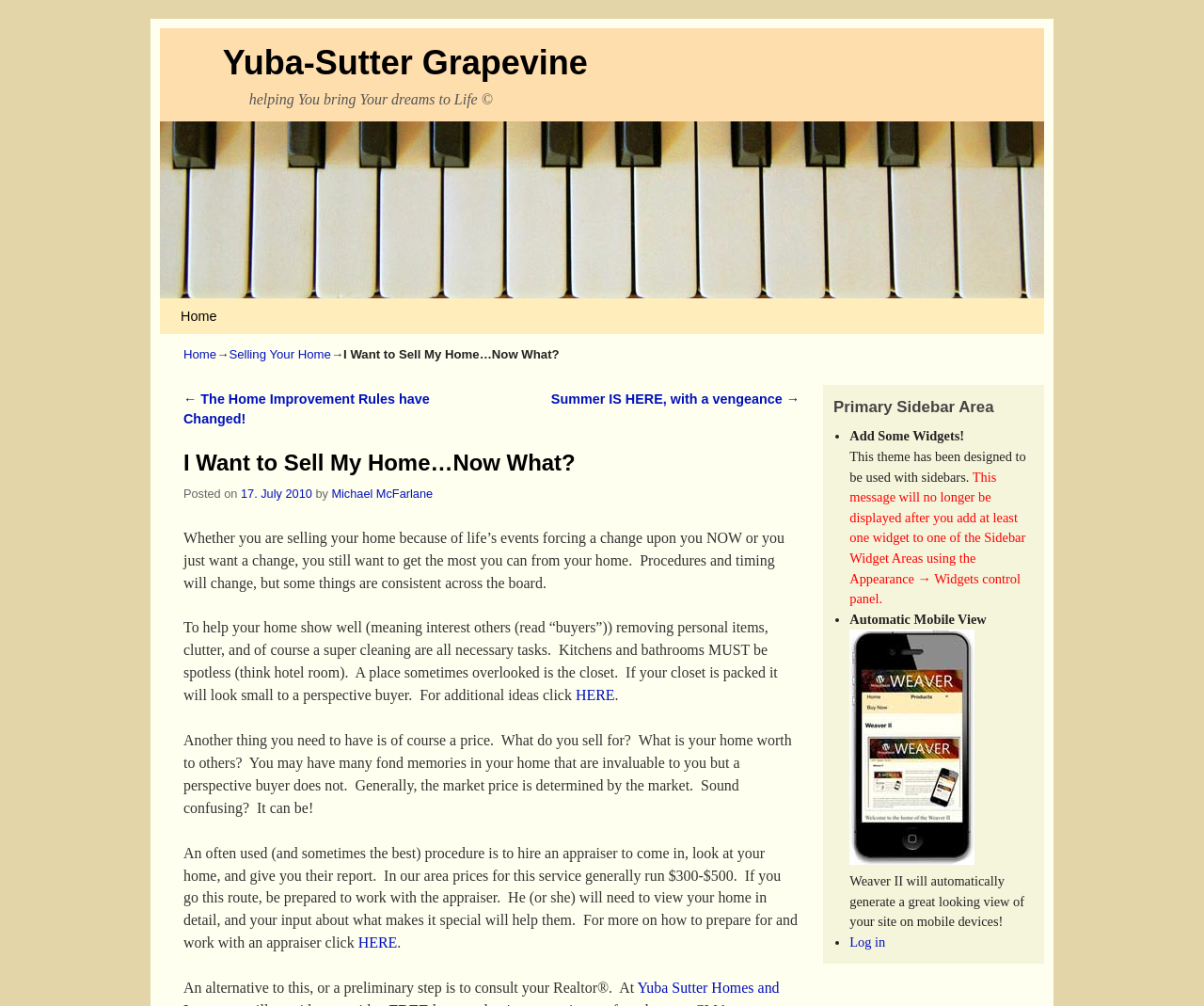What is the name of the website?
Provide a one-word or short-phrase answer based on the image.

Yuba-Sutter Grapevine